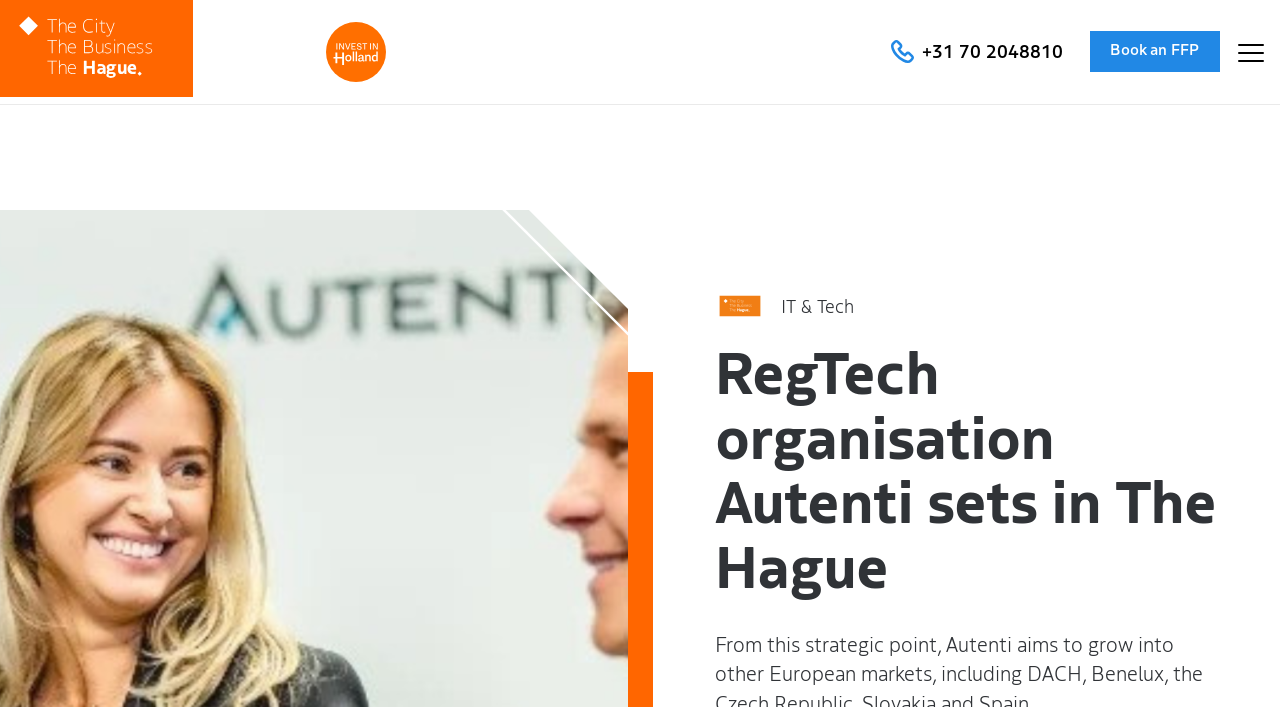Respond to the following question with a brief word or phrase:
What is the phone number provided?

+31 70 2048810